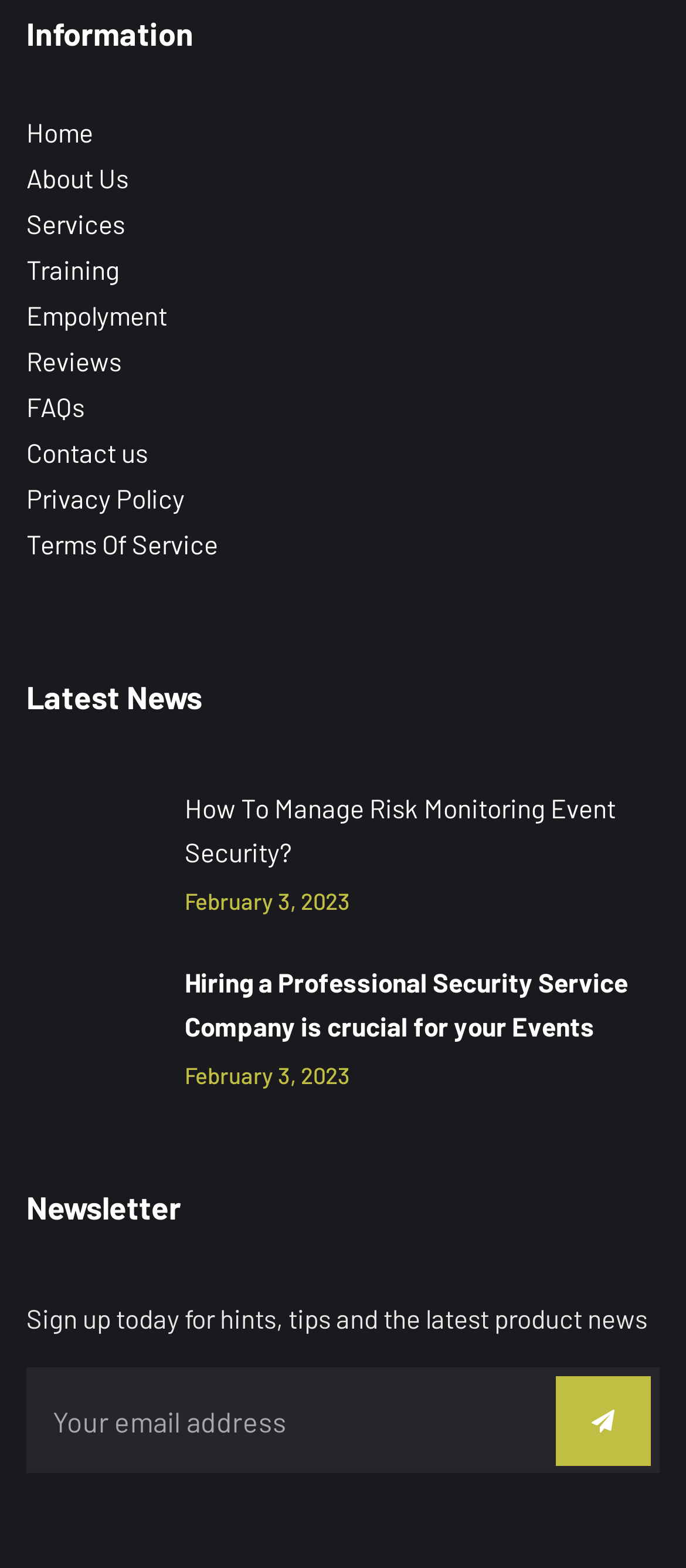Please identify the bounding box coordinates of the area I need to click to accomplish the following instruction: "Click on the Home link".

[0.038, 0.079, 0.136, 0.091]